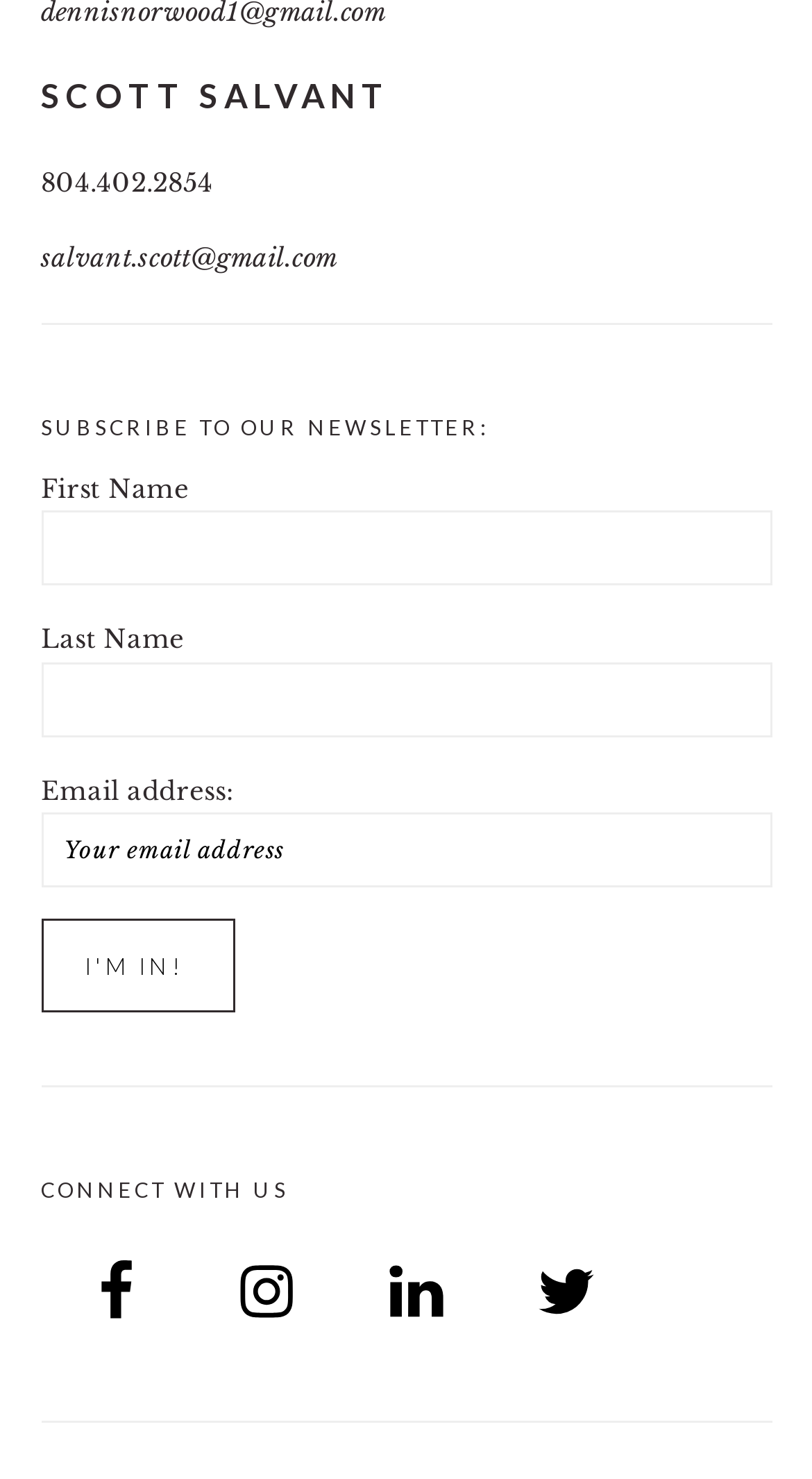What is the phone number on the webpage?
Answer the question with a single word or phrase, referring to the image.

804.402.2854